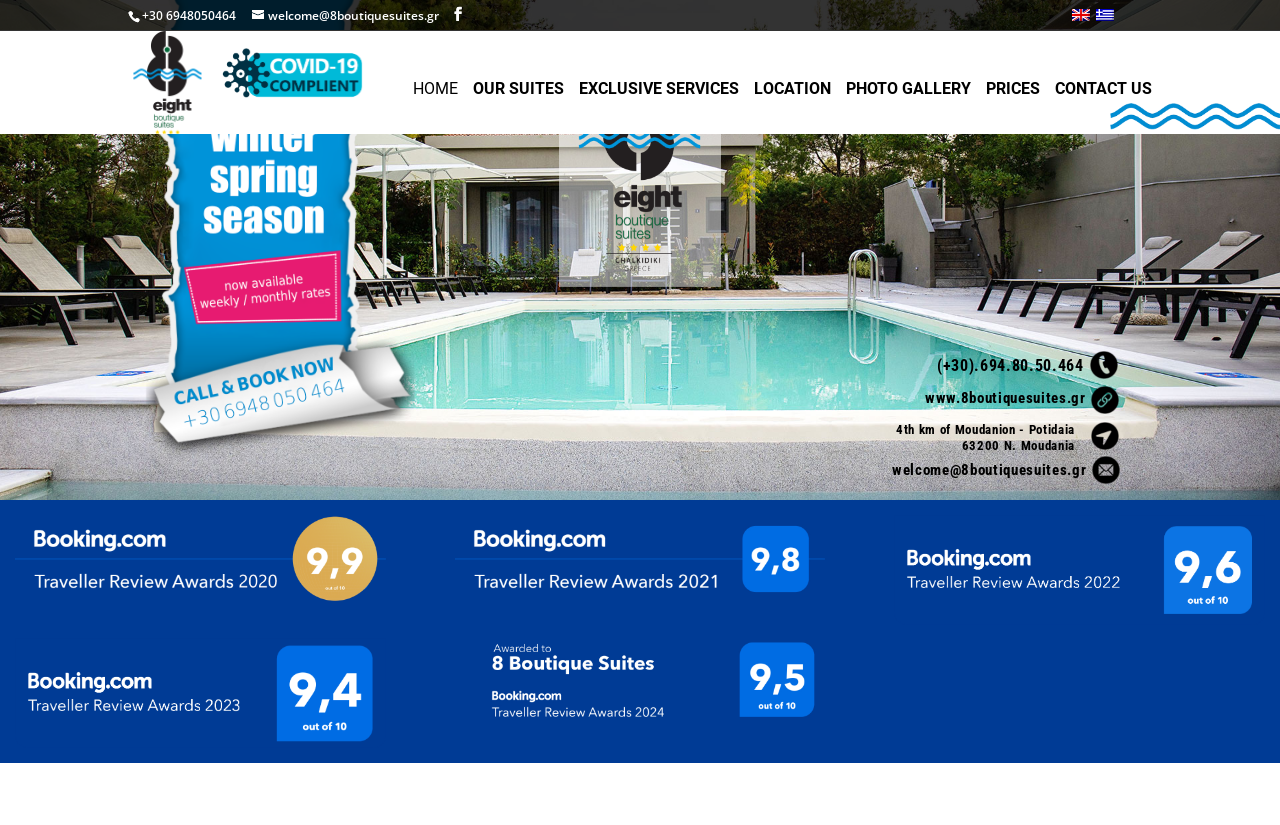Show me the bounding box coordinates of the clickable region to achieve the task as per the instruction: "View photo gallery".

[0.661, 0.099, 0.759, 0.162]